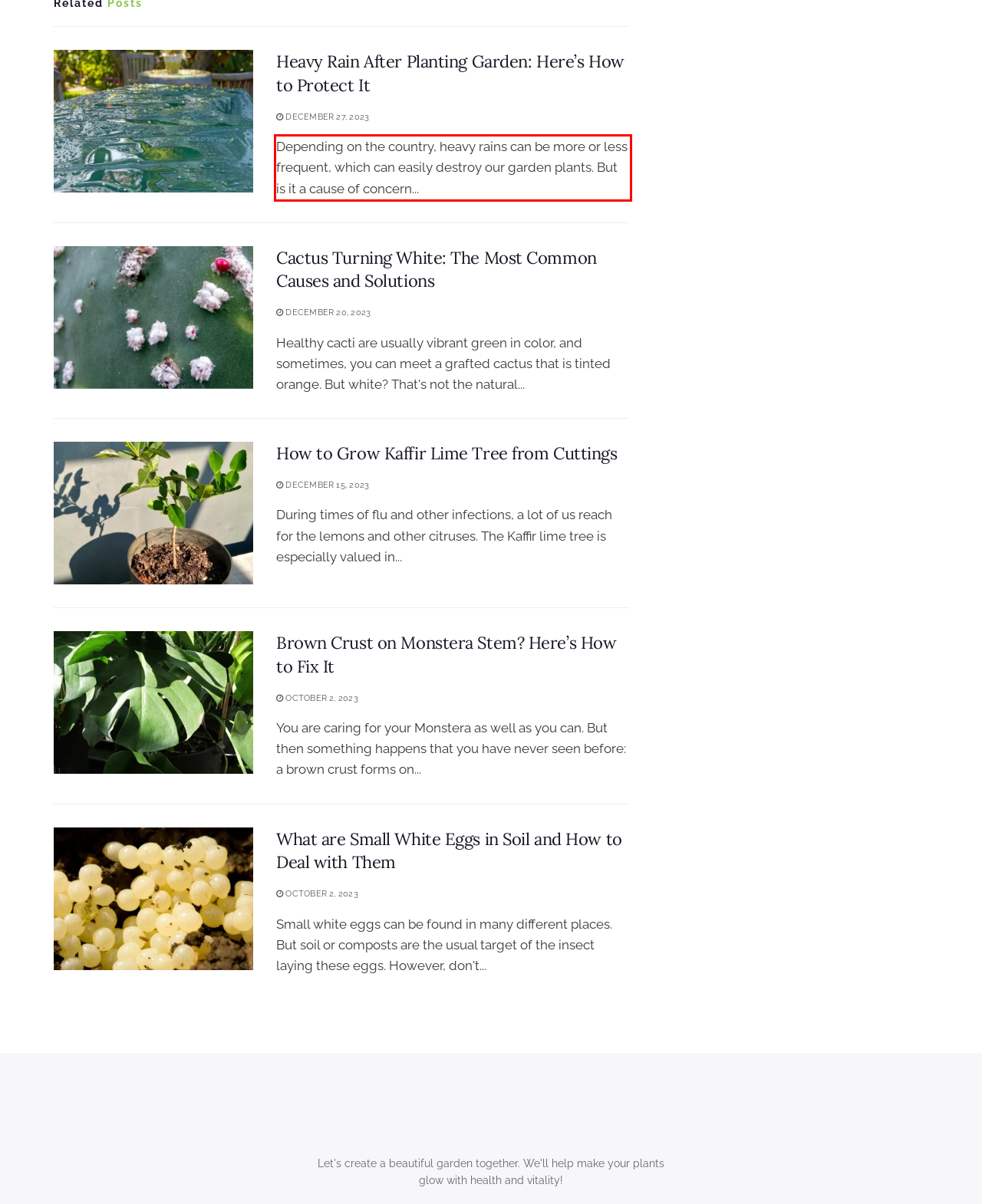You are provided with a screenshot of a webpage containing a red bounding box. Please extract the text enclosed by this red bounding box.

Depending on the country, heavy rains can be more or less frequent, which can easily destroy our garden plants. But is it a cause of concern...